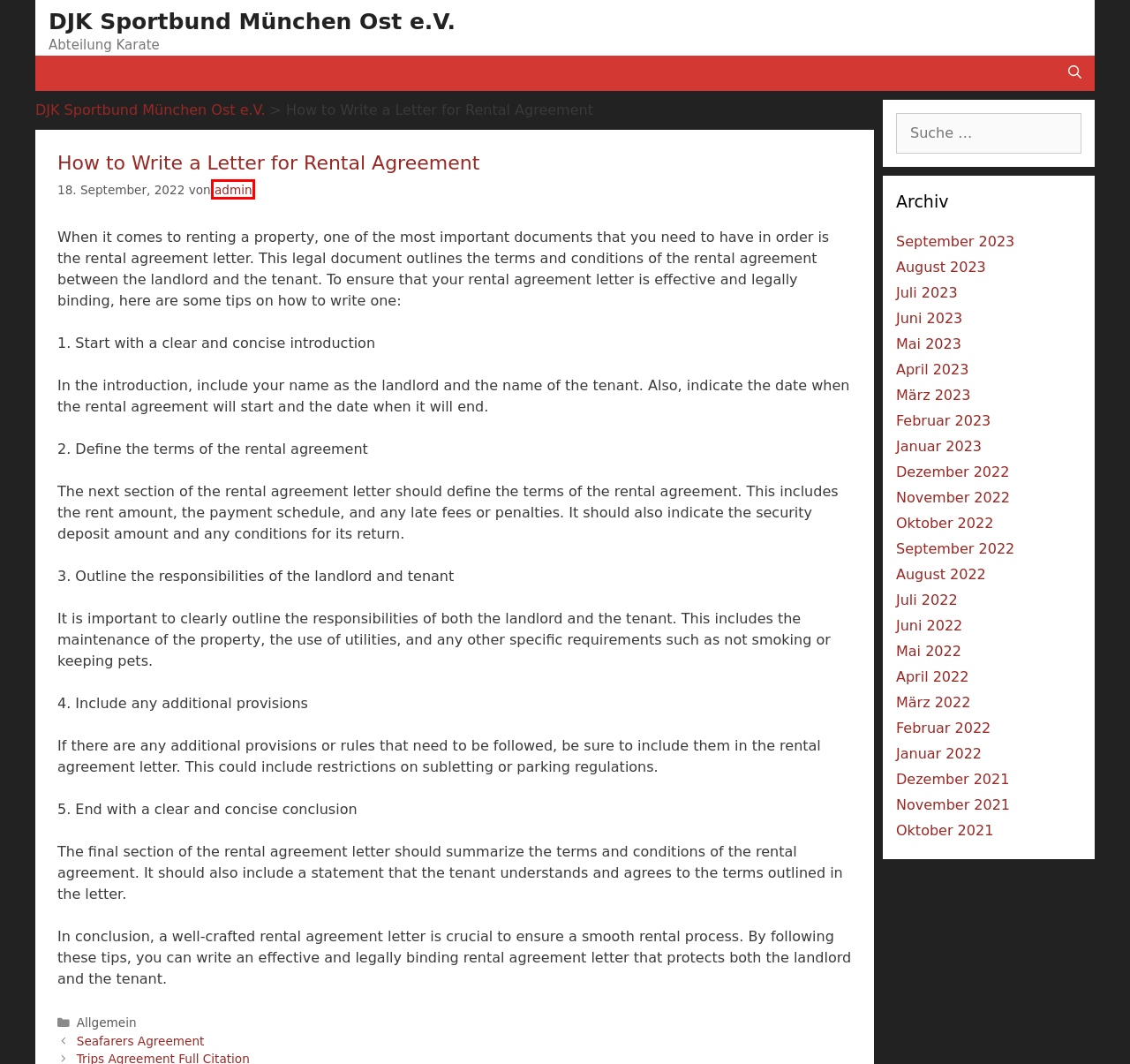Look at the given screenshot of a webpage with a red rectangle bounding box around a UI element. Pick the description that best matches the new webpage after clicking the element highlighted. The descriptions are:
A. Februar 2022 – DJK Sportbund München Ost e.V.
B. Dezember 2021 – DJK Sportbund München Ost e.V.
C. Juni 2022 – DJK Sportbund München Ost e.V.
D. Mai 2023 – DJK Sportbund München Ost e.V.
E. admin – DJK Sportbund München Ost e.V.
F. November 2022 – DJK Sportbund München Ost e.V.
G. August 2023 – DJK Sportbund München Ost e.V.
H. Februar 2023 – DJK Sportbund München Ost e.V.

E